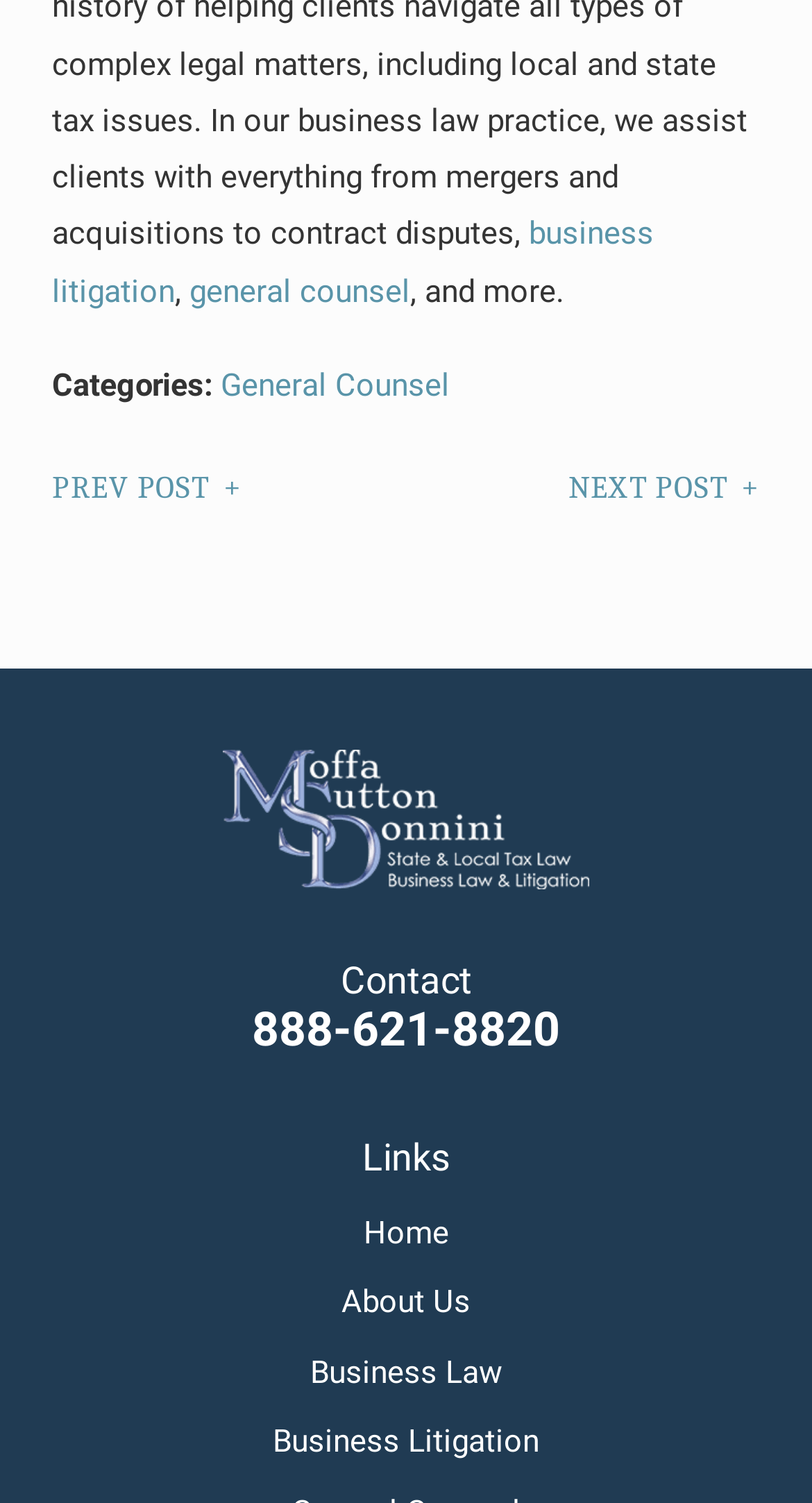Please identify the coordinates of the bounding box for the clickable region that will accomplish this instruction: "visit home page".

[0.064, 0.499, 0.936, 0.591]